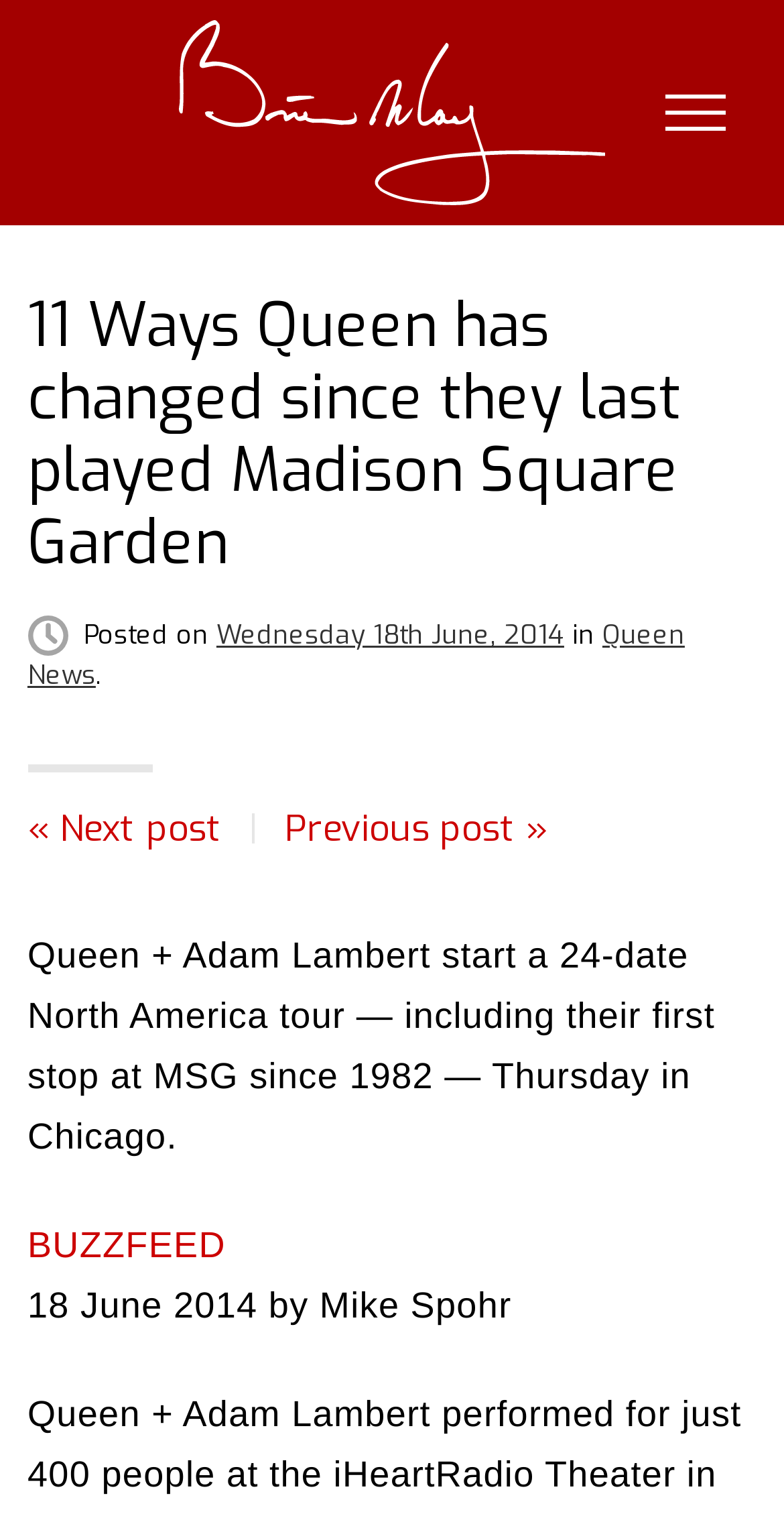Given the element description: "Previous post »", predict the bounding box coordinates of the UI element it refers to, using four float numbers between 0 and 1, i.e., [left, top, right, bottom].

[0.363, 0.53, 0.699, 0.562]